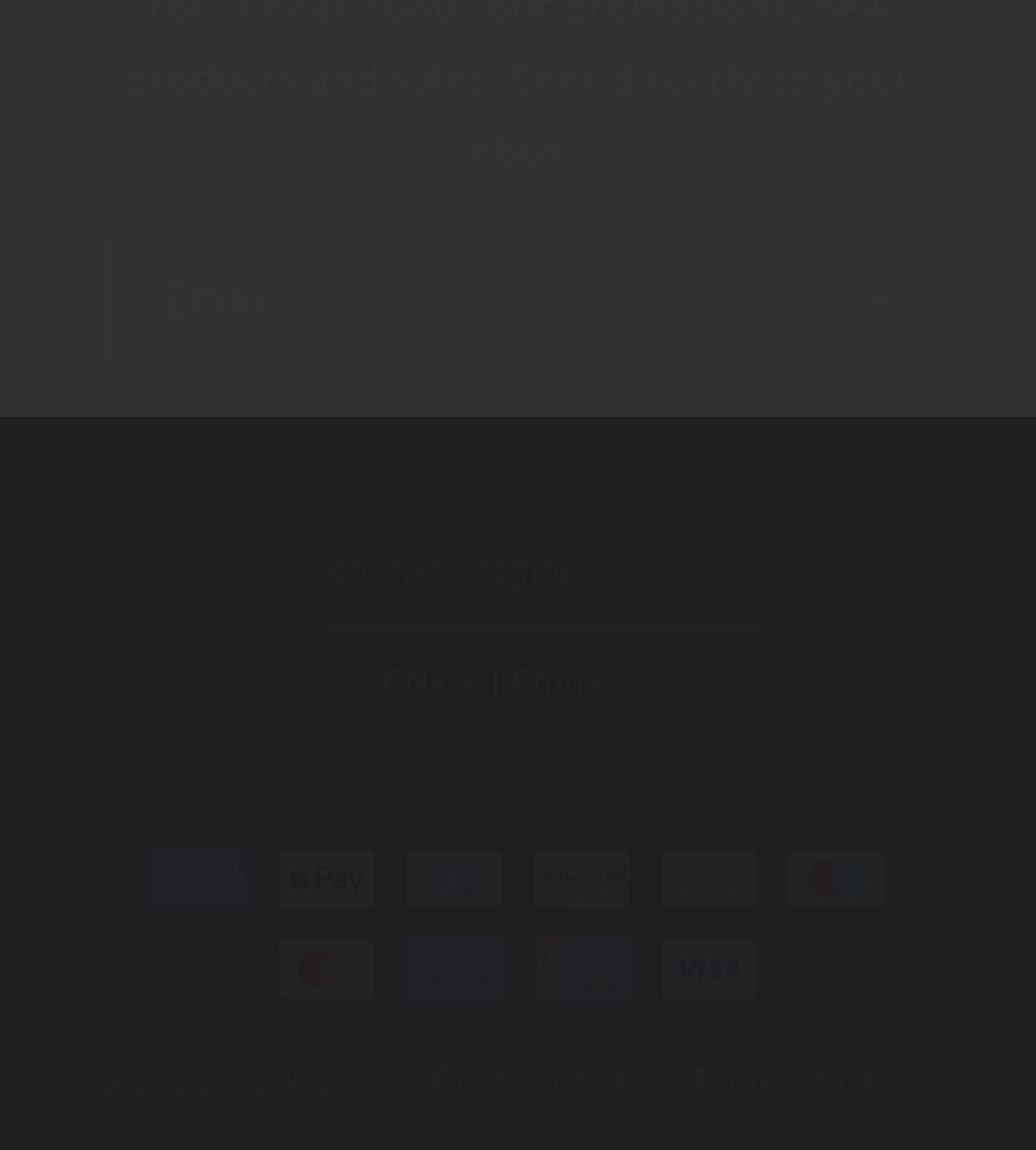What is the country/region selected by default?
Carefully examine the image and provide a detailed answer to the question.

The button labeled 'CNY ¥ | China' is expanded, indicating that China is the default country/region selected.